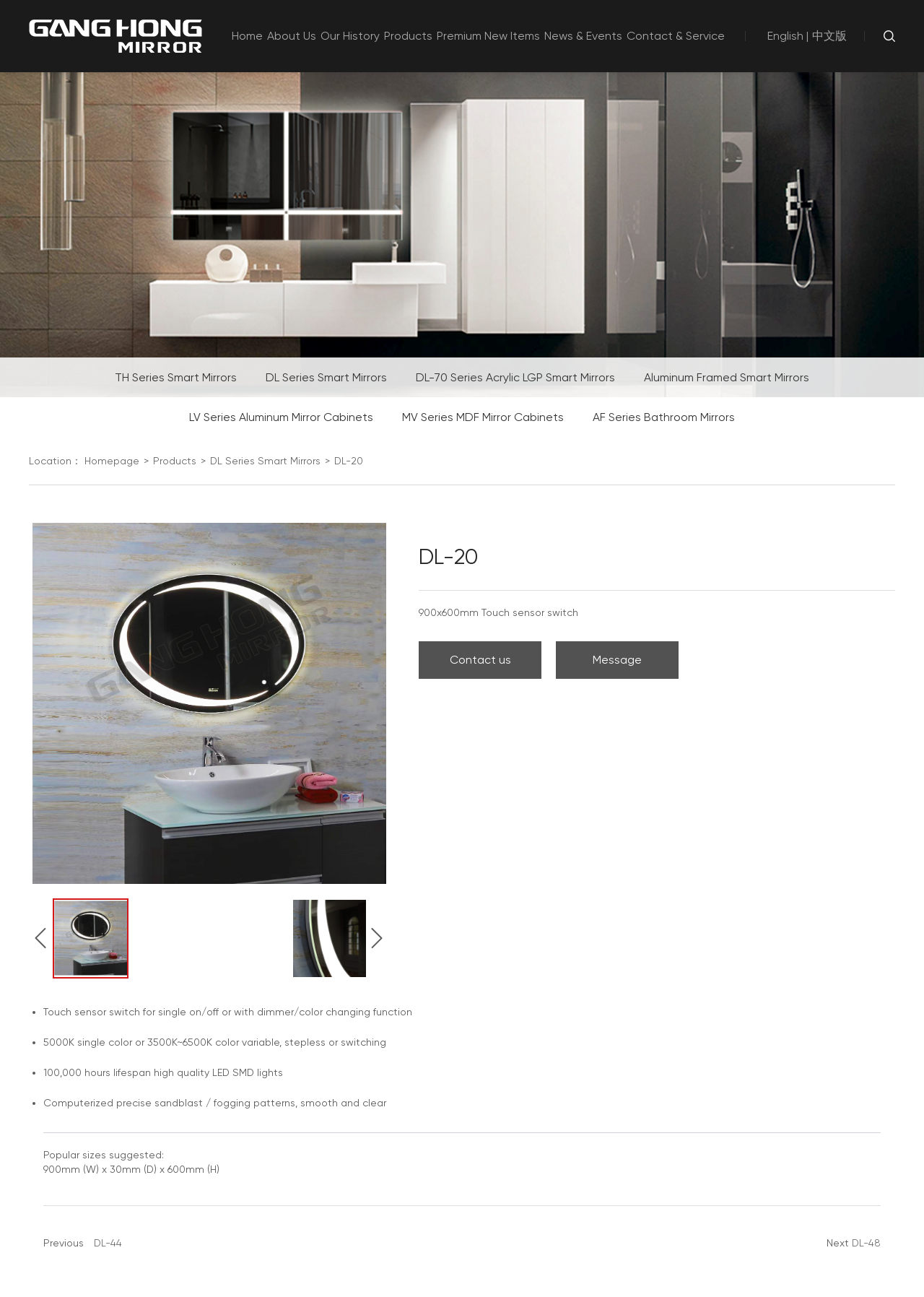Please determine the bounding box coordinates of the element's region to click in order to carry out the following instruction: "Contact us". The coordinates should be four float numbers between 0 and 1, i.e., [left, top, right, bottom].

[0.453, 0.494, 0.586, 0.523]